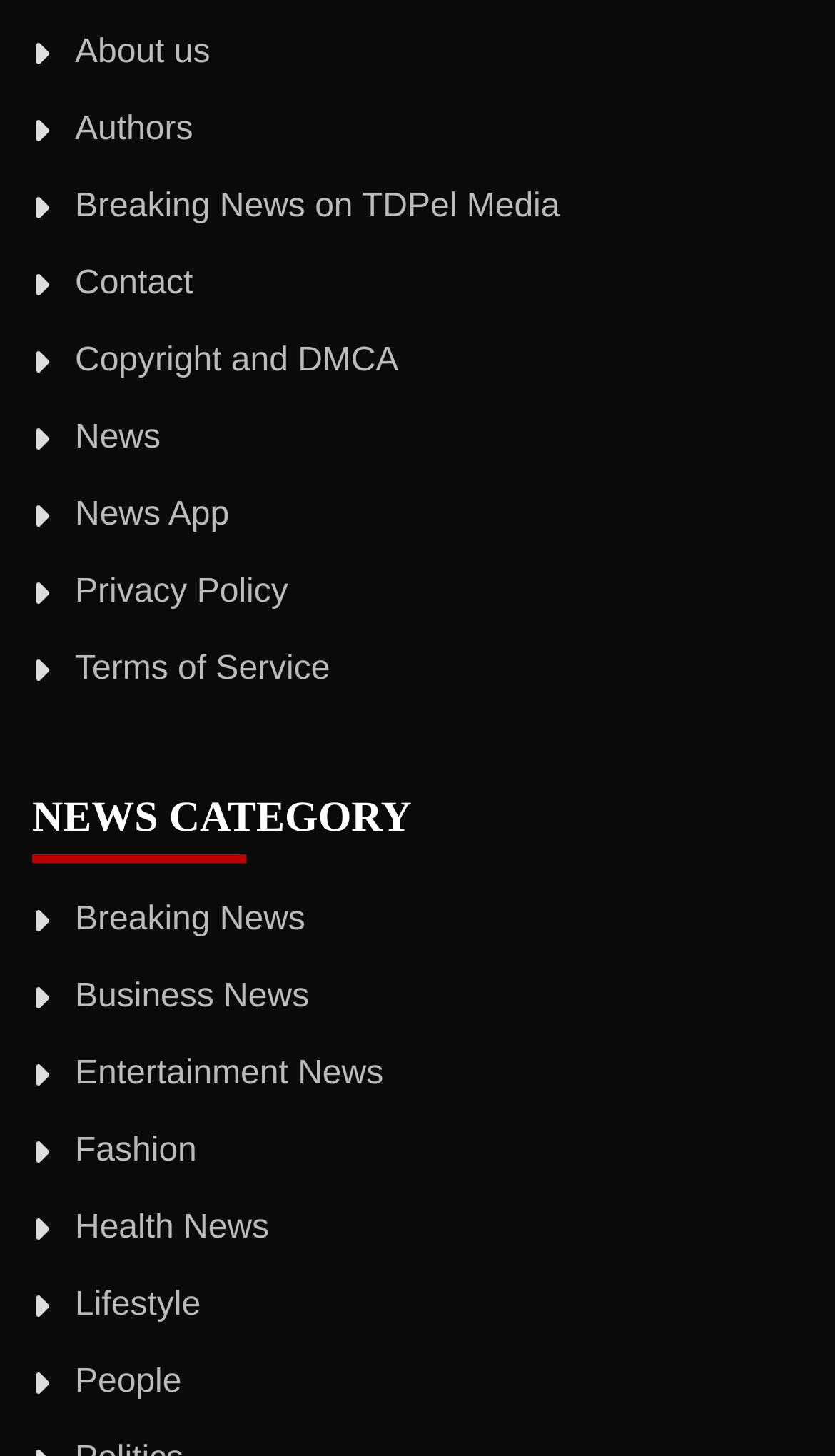Show the bounding box coordinates for the HTML element as described: "Mohammed Bajaber".

None